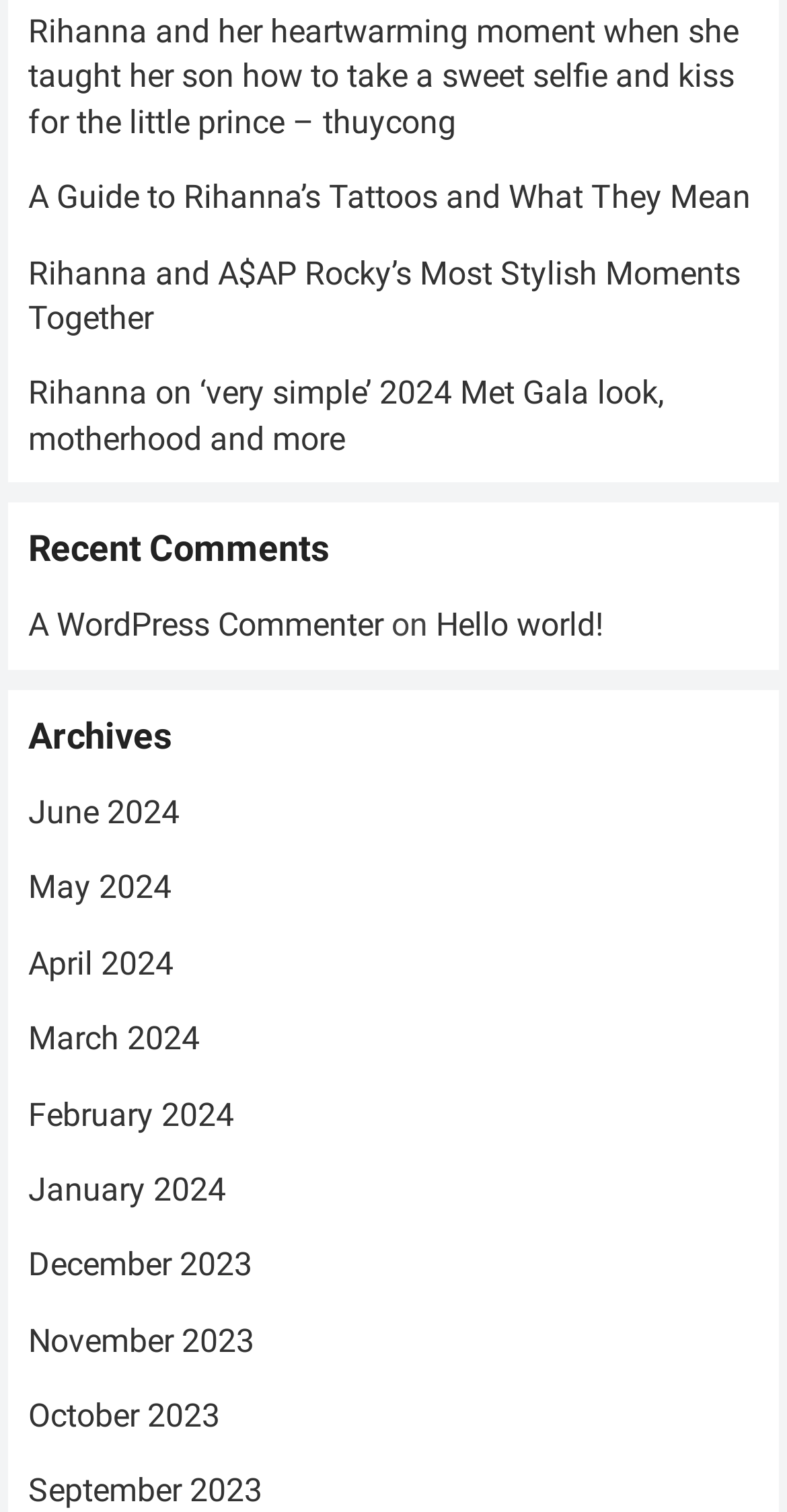Use a single word or phrase to answer the question:
How many months are listed in the 'Archives' section?

9